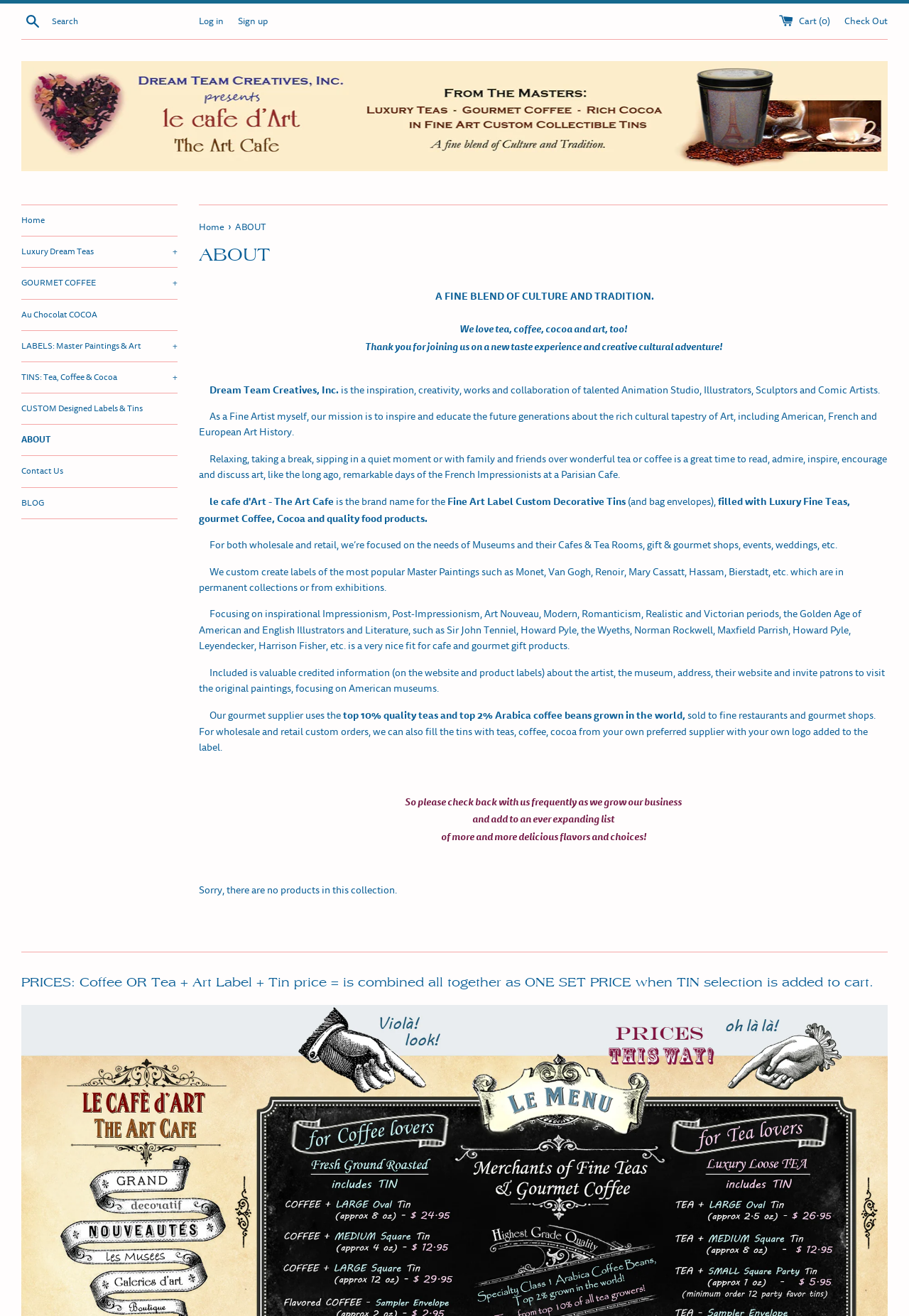Give a concise answer using one word or a phrase to the following question:
What is the focus of the company for wholesale and retail?

Museums and their Cafes & Tea Rooms, gift & gourmet shops, events, weddings, etc.